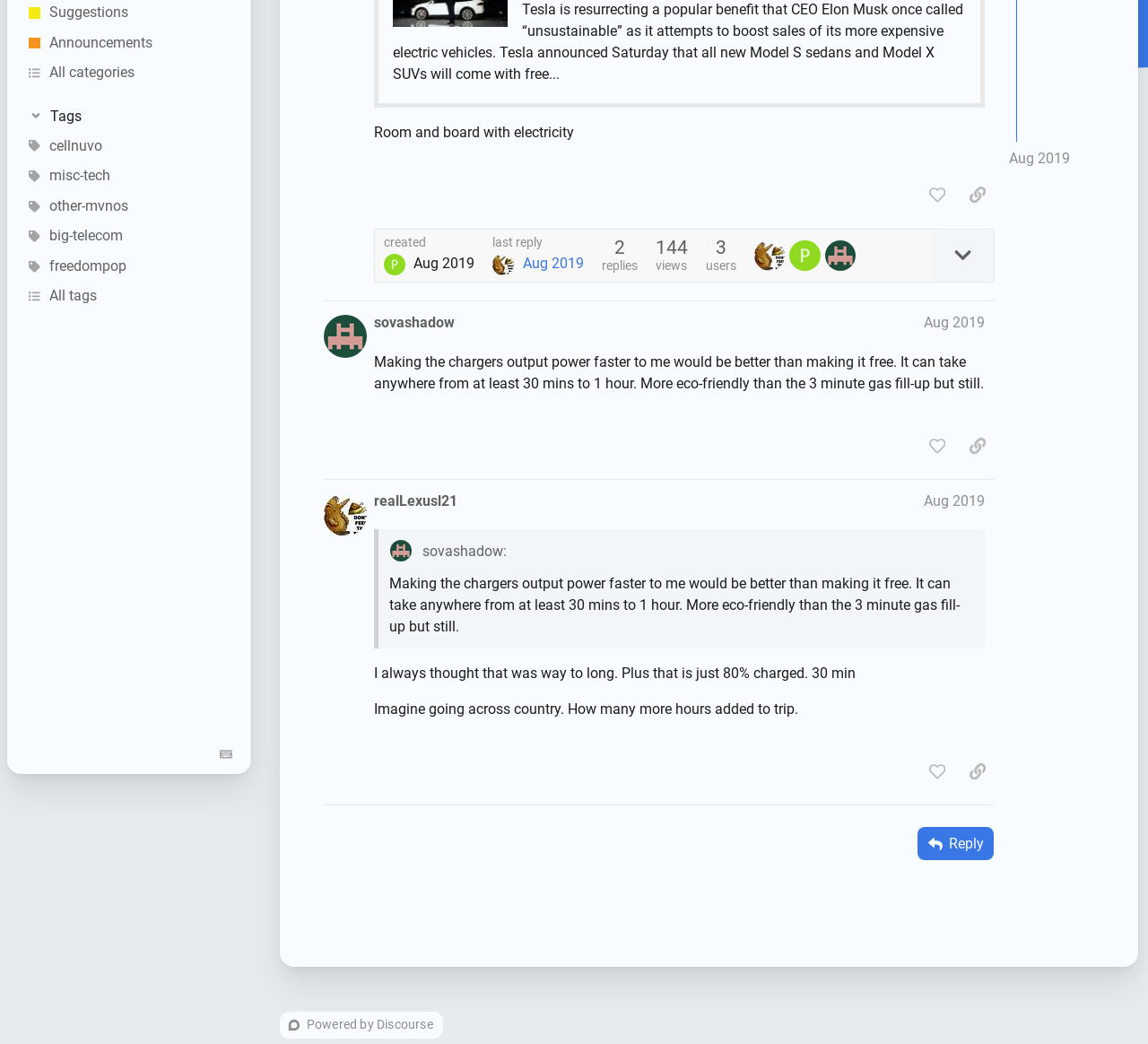Bounding box coordinates are specified in the format (top-left x, top-left y, bottom-right x, bottom-right y). All values are floating point numbers bounded between 0 and 1. Please provide the bounding box coordinate of the region this sentence describes: last reply Aug 2019

[0.429, 0.226, 0.508, 0.264]